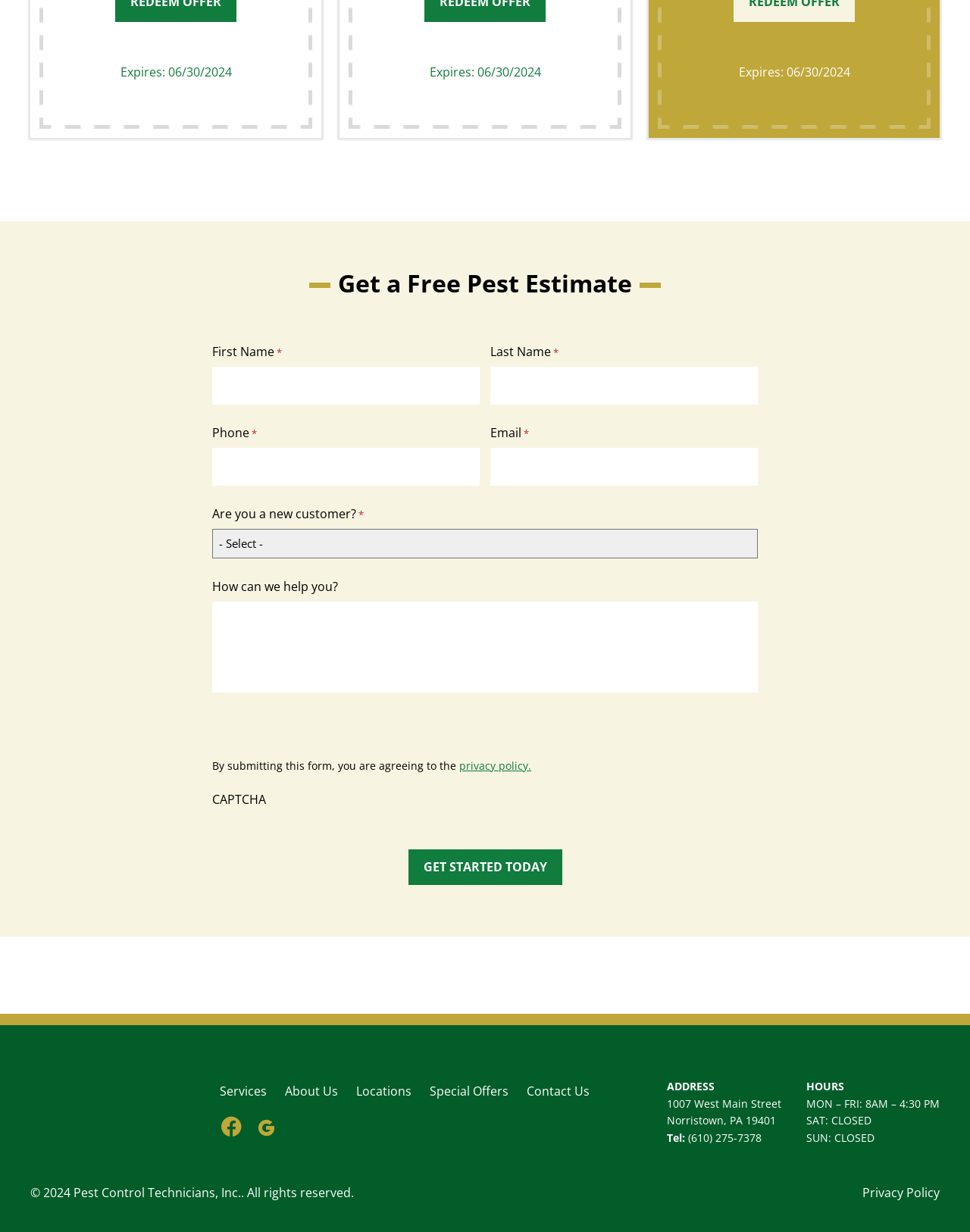Provide the bounding box coordinates of the section that needs to be clicked to accomplish the following instruction: "Click Get Started Today."

[0.421, 0.689, 0.579, 0.718]